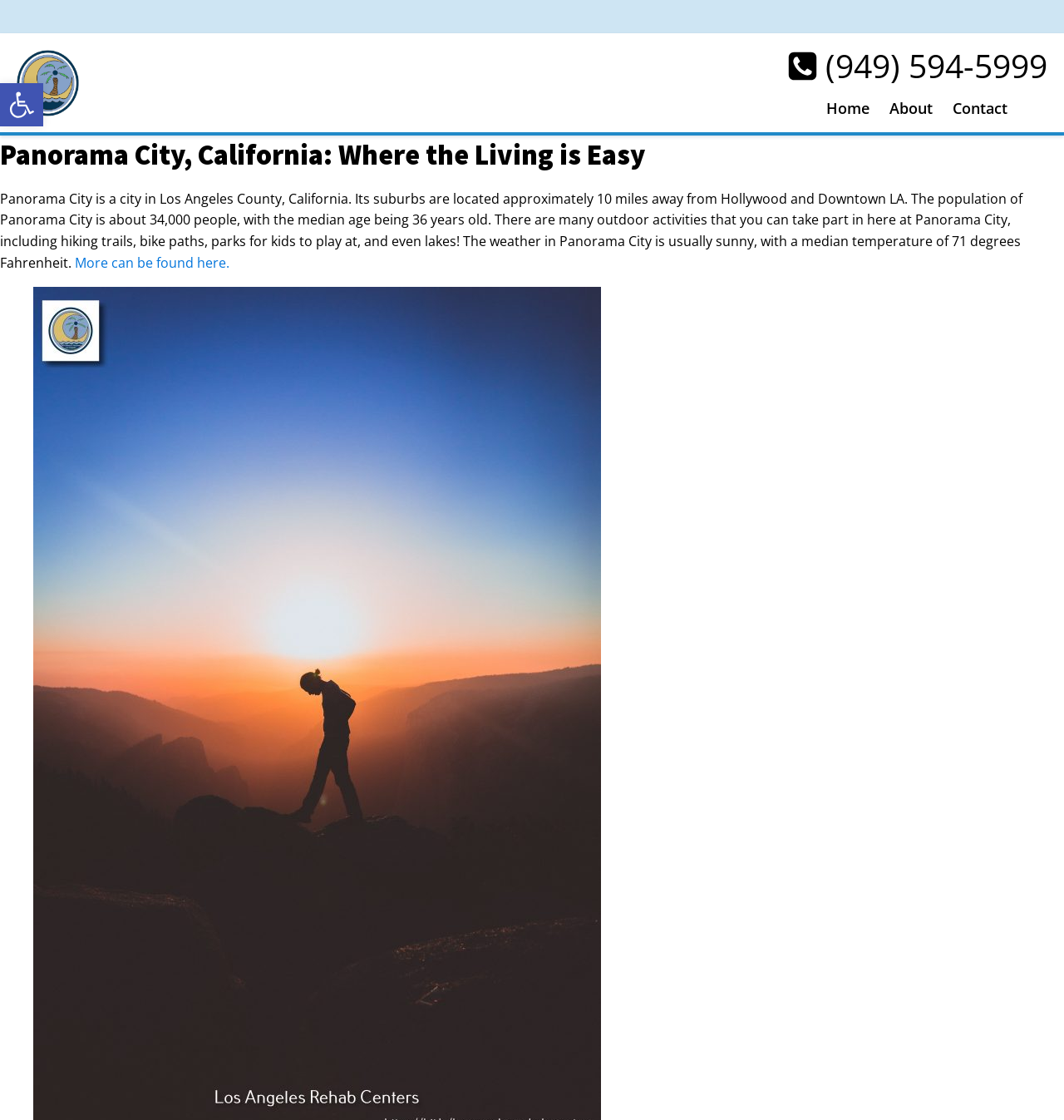Please provide a short answer using a single word or phrase for the question:
What is the phone number of CMR Rehab Centers?

(949) 594-5999